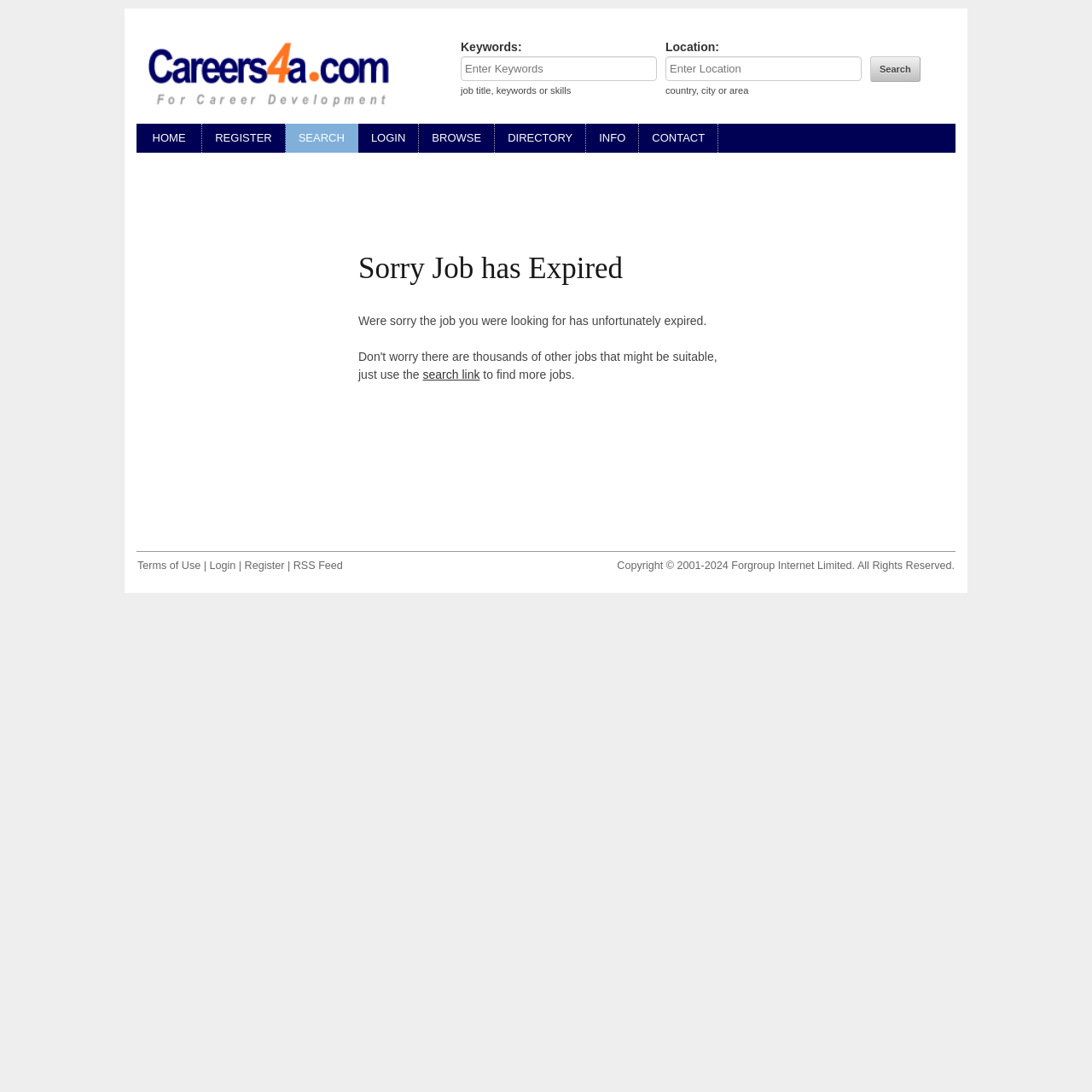From the webpage screenshot, identify the region described by Register. Provide the bounding box coordinates as (top-left x, top-left y, bottom-right x, bottom-right y), with each value being a floating point number between 0 and 1.

[0.224, 0.512, 0.261, 0.523]